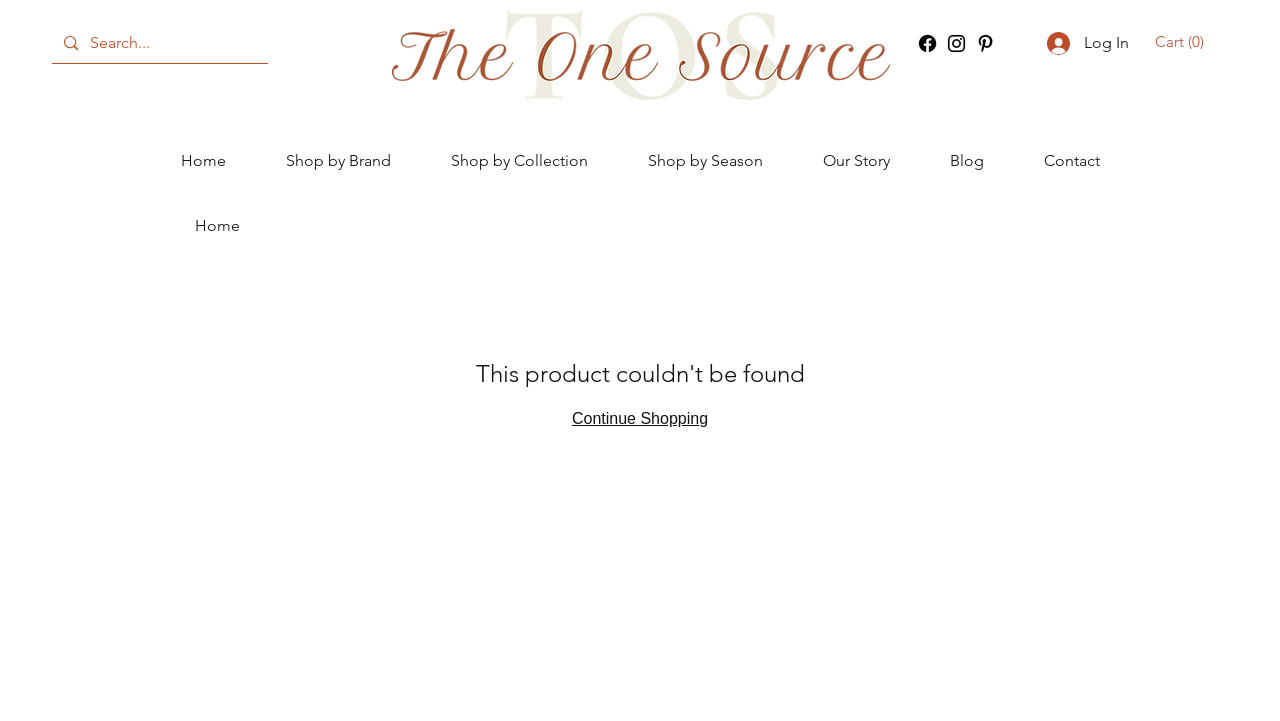Determine the bounding box for the HTML element described here: "Run with Luke". The coordinates should be given as [left, top, right, bottom] with each number being a float between 0 and 1.

None